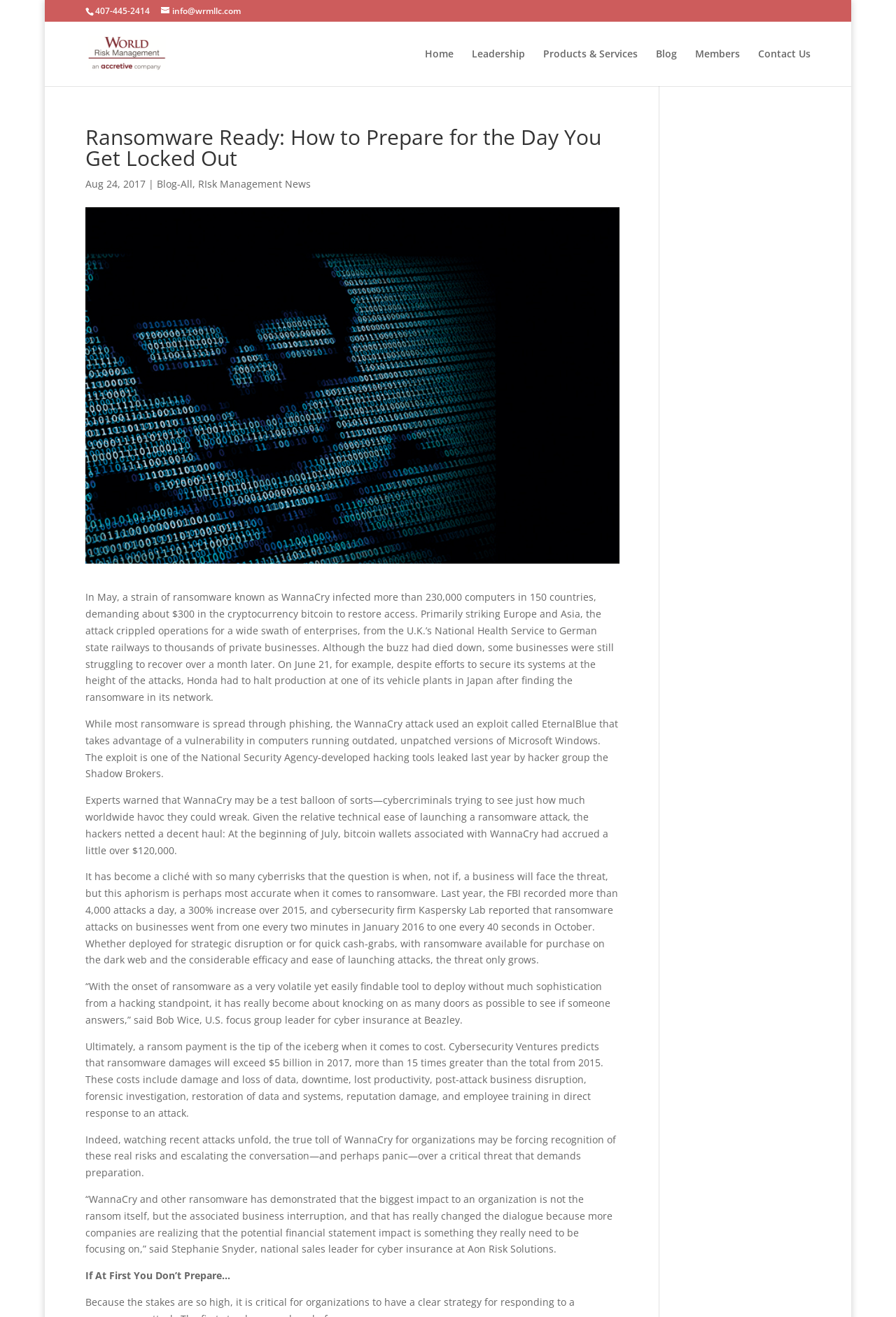How much did the bitcoin wallets associated with WannaCry accrue by the beginning of July?
Examine the screenshot and reply with a single word or phrase.

$120,000